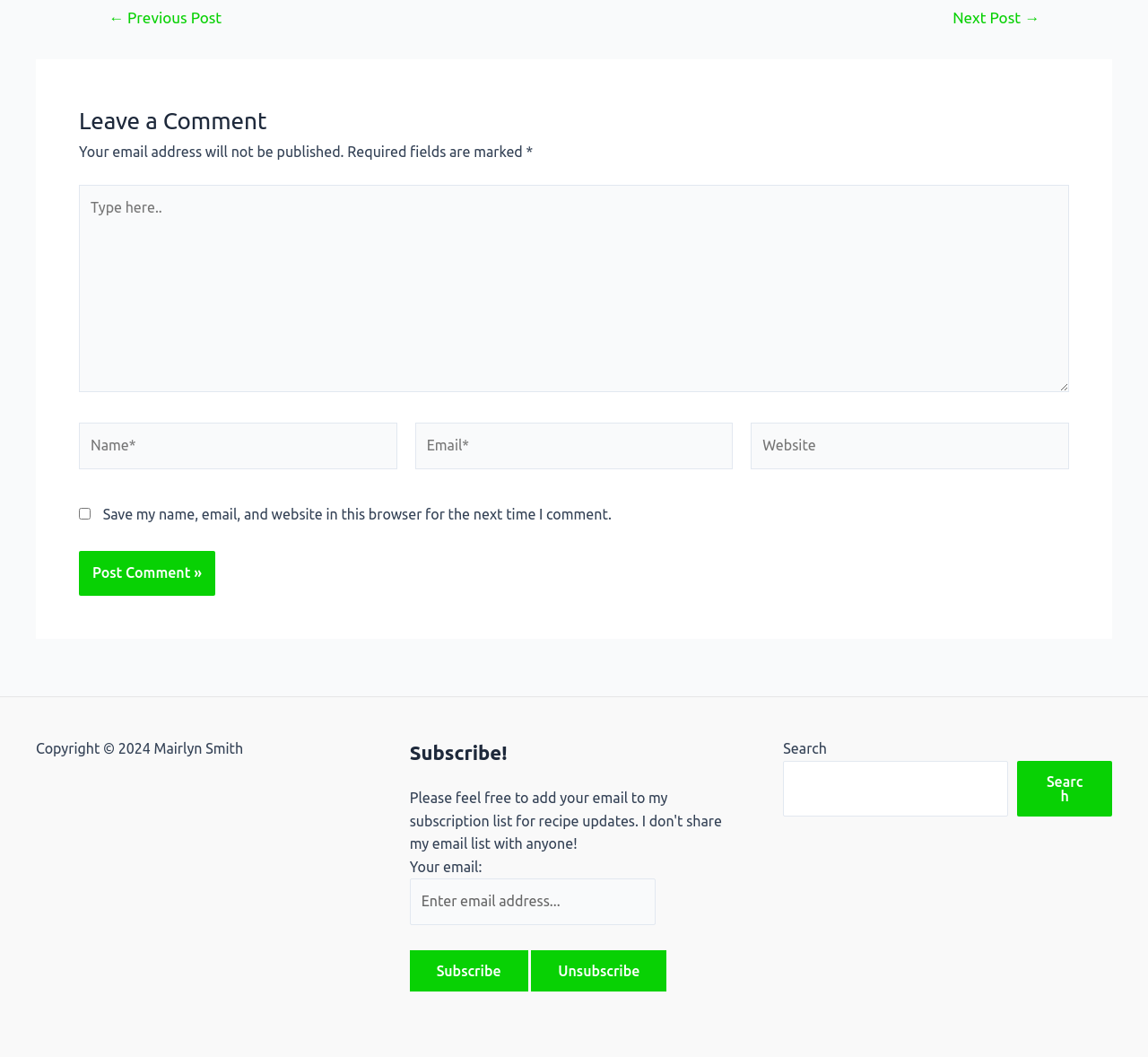Predict the bounding box coordinates for the UI element described as: "name="subscribe" value="Subscribe"". The coordinates should be four float numbers between 0 and 1, presented as [left, top, right, bottom].

[0.357, 0.899, 0.46, 0.938]